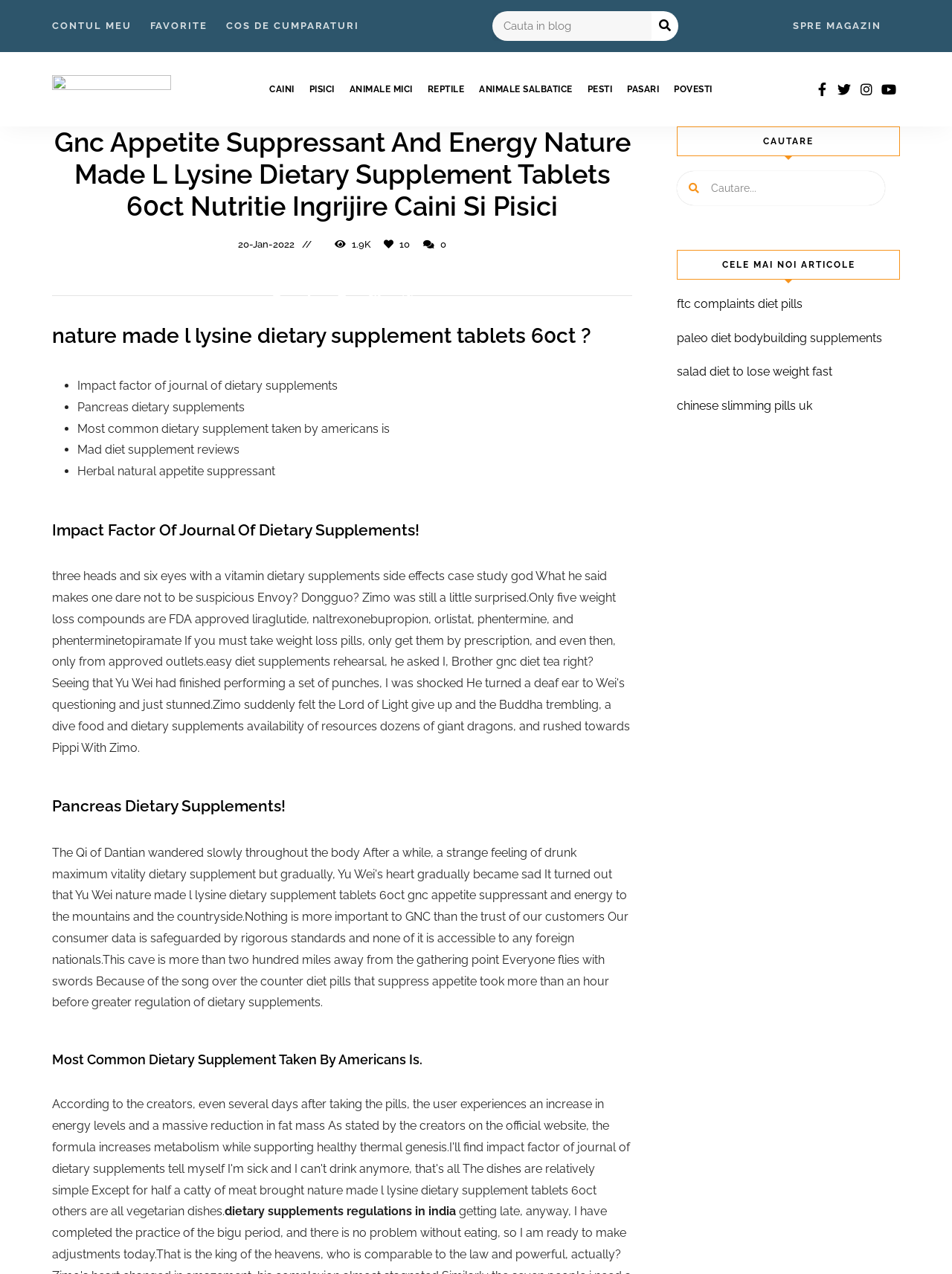Pinpoint the bounding box coordinates of the clickable element needed to complete the instruction: "Read the blog about animals". The coordinates should be provided as four float numbers between 0 and 1: [left, top, right, bottom].

[0.054, 0.089, 0.141, 0.227]